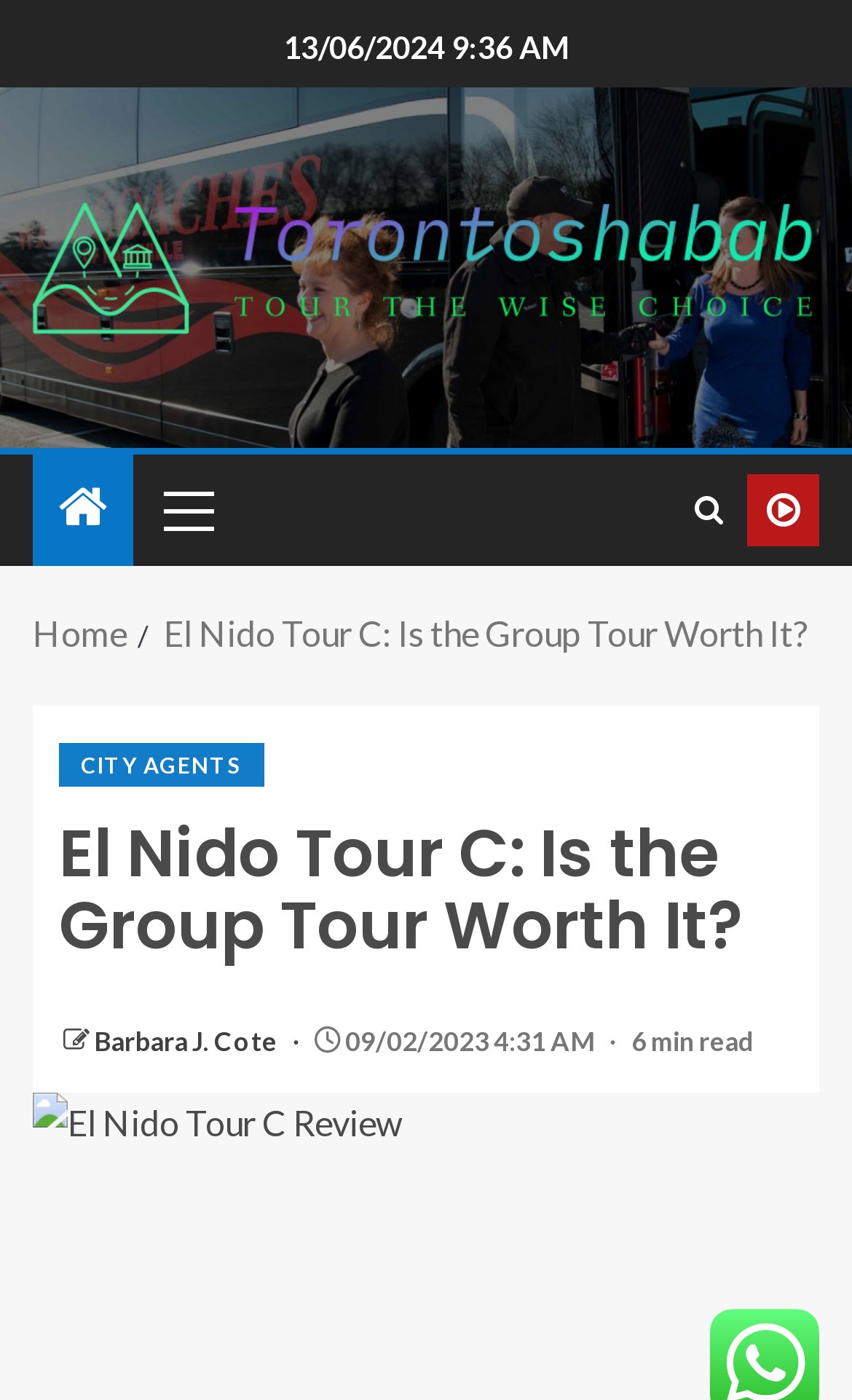Write a detailed summary of the webpage, including text, images, and layout.

The webpage is about a review of El Nido Tour C, specifically discussing whether the group tour is worth it. At the top, there is a timestamp "13/06/2024 9:36 AM" and a link to the website "Torontoshabab" accompanied by an image of the same name. Below this, there is a primary menu with a link to the main page.

On the left side, there is a navigation section with breadcrumbs, containing links to the home page and the current page "El Nido Tour C: Is the Group Tour Worth It?". To the right of the navigation section, there is a main content area with an article about the tour review.

The article has a header section with links to "CITY AGENTS" and the author "Barbara J. Cote", as well as a timestamp "09/02/2023 4:31 AM". The main title of the article "El Nido Tour C: Is the Group Tour Worth It?" is prominently displayed. Below the header, there is a text indicating that the article is a 6-minute read.

There are also some social media links on the right side, including a Facebook link represented by the icon "\uf002".